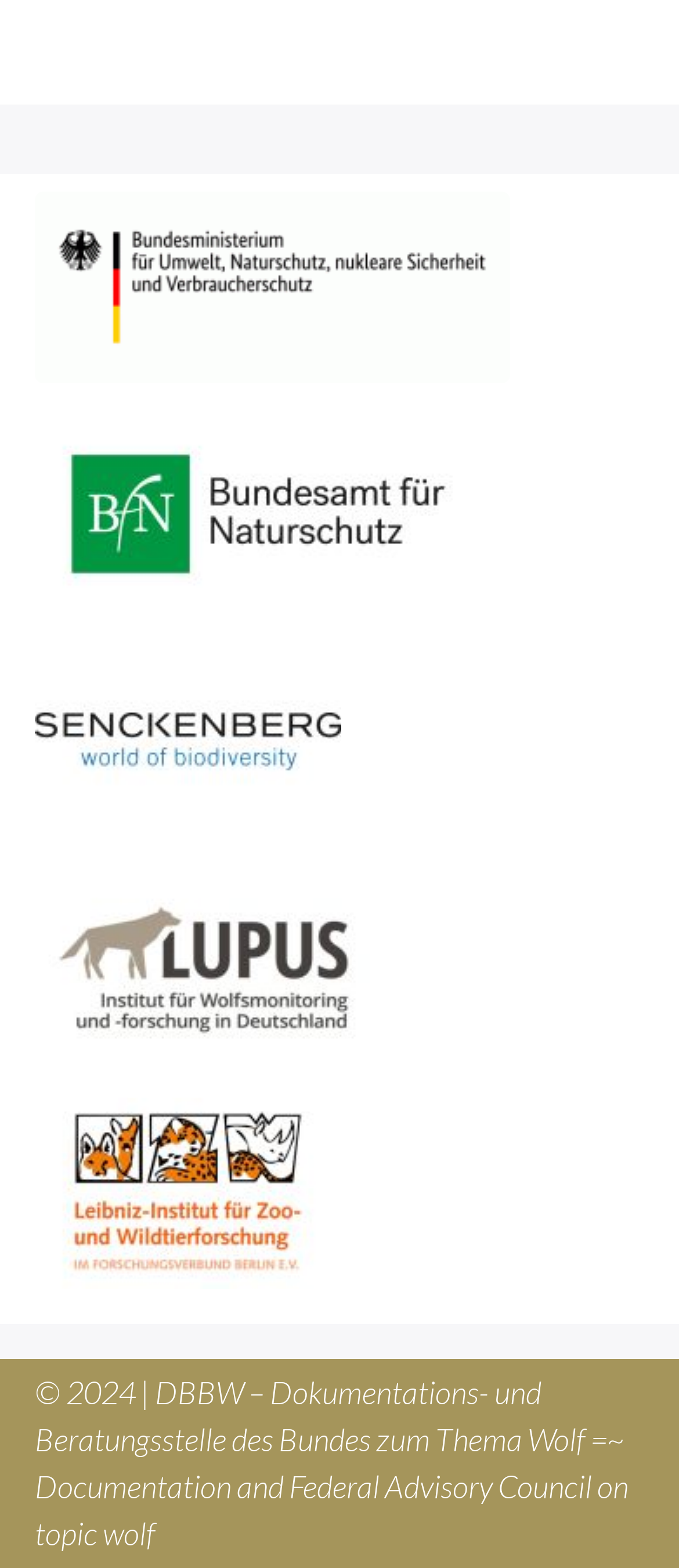What is the name of the institution mentioned in the last link?
Respond to the question with a single word or phrase according to the image.

Leibniz-Institut für Zoo- und Wildtierforschung (IZW)